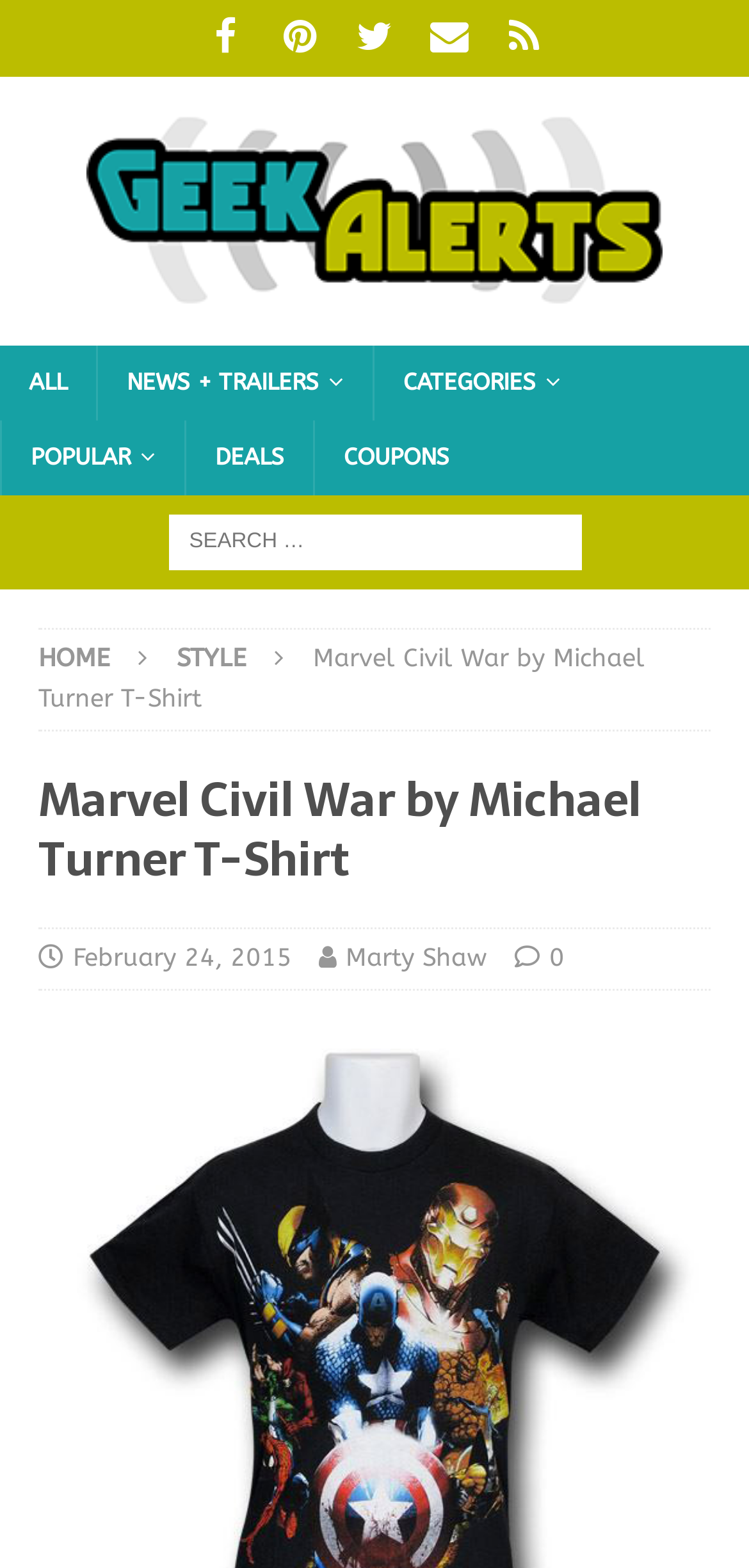Who is the author of the article?
Your answer should be a single word or phrase derived from the screenshot.

Marty Shaw